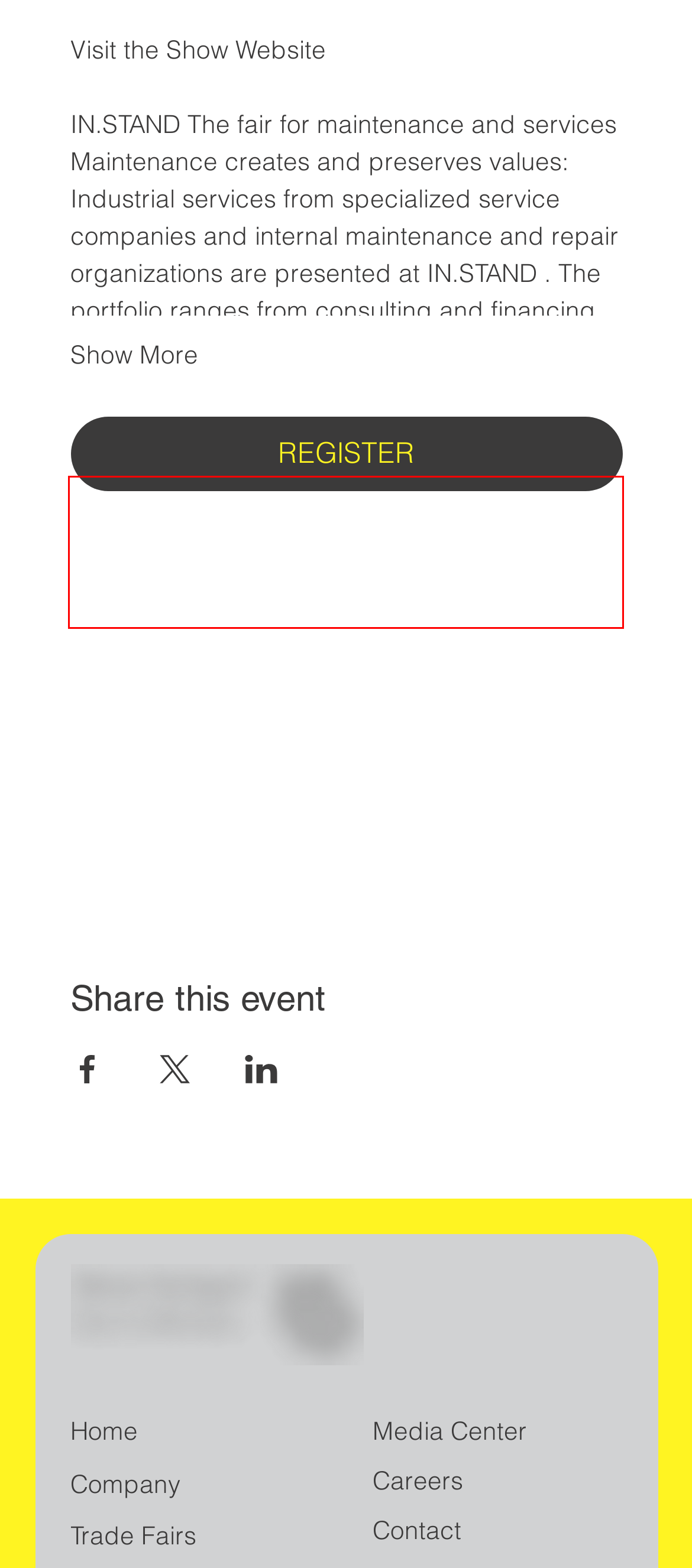With the given screenshot of a webpage, locate the red rectangle bounding box and extract the text content using OCR.

In addition you can expect: The IN.STAND Forum, Specialist Forum Maintenance powered by PILZ, the Guided Tours by FIR RWTH Aachen and the IN.STAND Service Points.